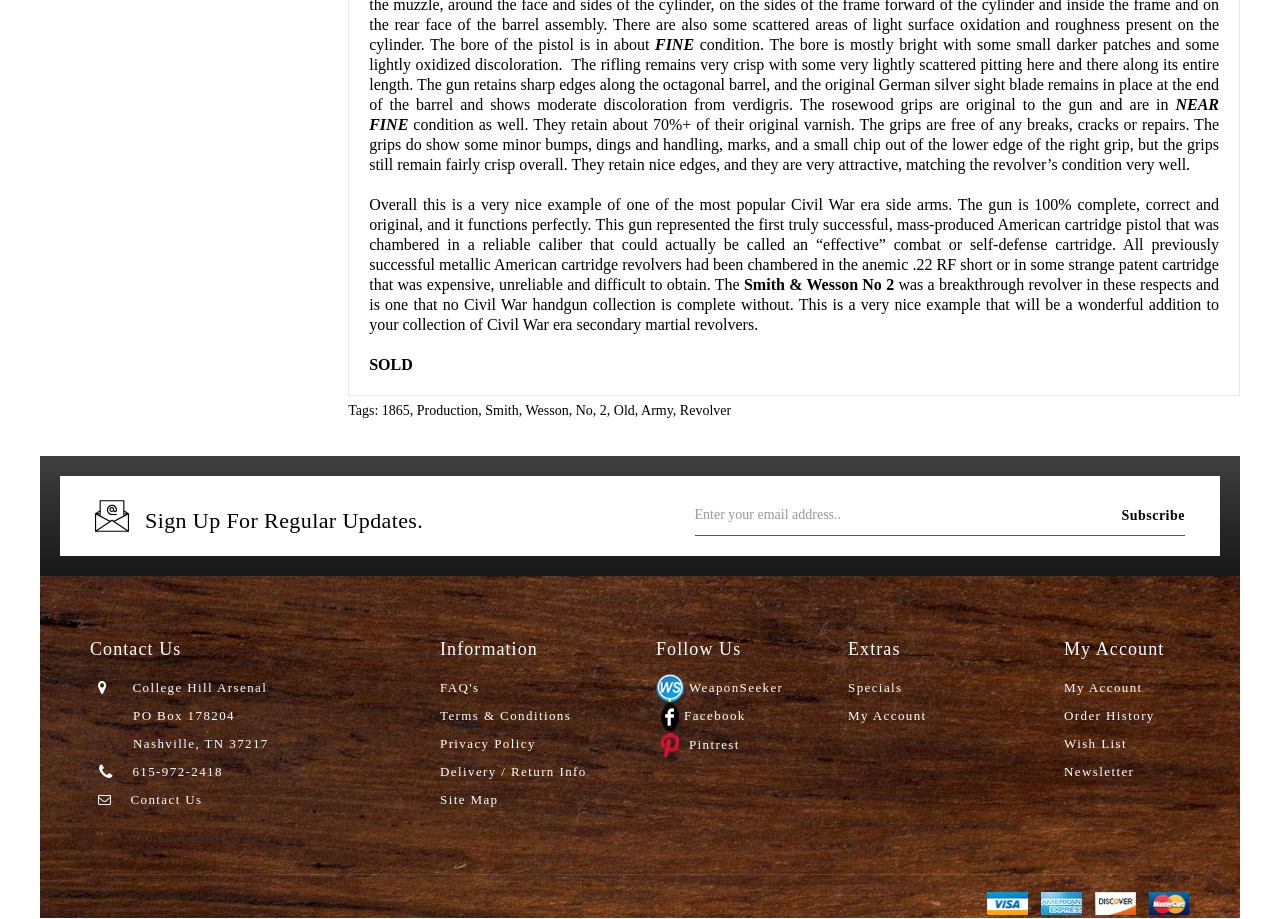Please find and report the bounding box coordinates of the element to click in order to perform the following action: "View Order History". The coordinates should be expressed as four float numbers between 0 and 1, in the format [left, top, right, bottom].

[0.831, 0.77, 0.902, 0.786]